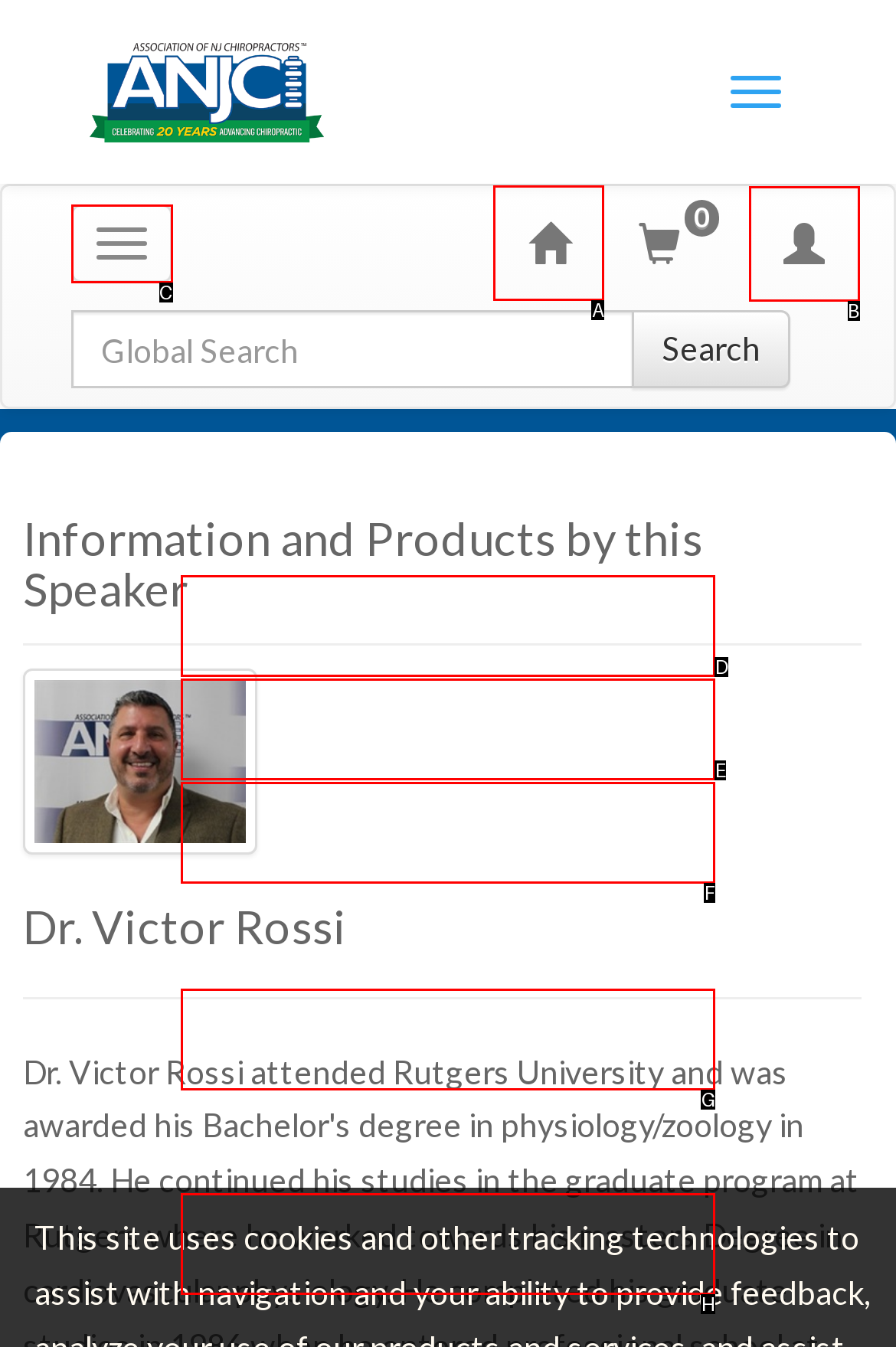Choose the UI element you need to click to carry out the task: Go to the home page.
Respond with the corresponding option's letter.

A